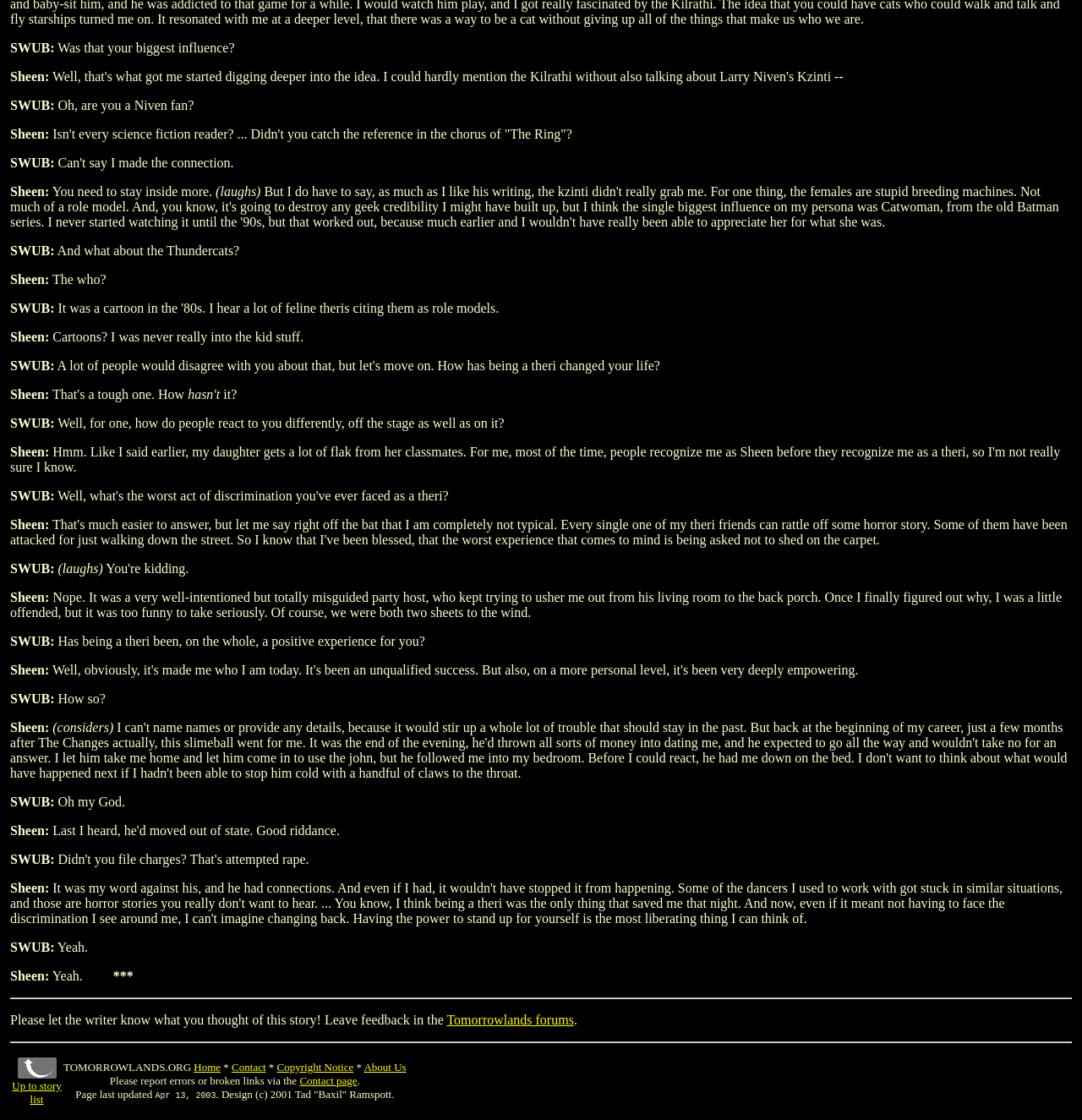Find the bounding box coordinates for the HTML element described as: "About Us". The coordinates should consist of four float values between 0 and 1, i.e., [left, top, right, bottom].

[0.336, 0.947, 0.376, 0.959]